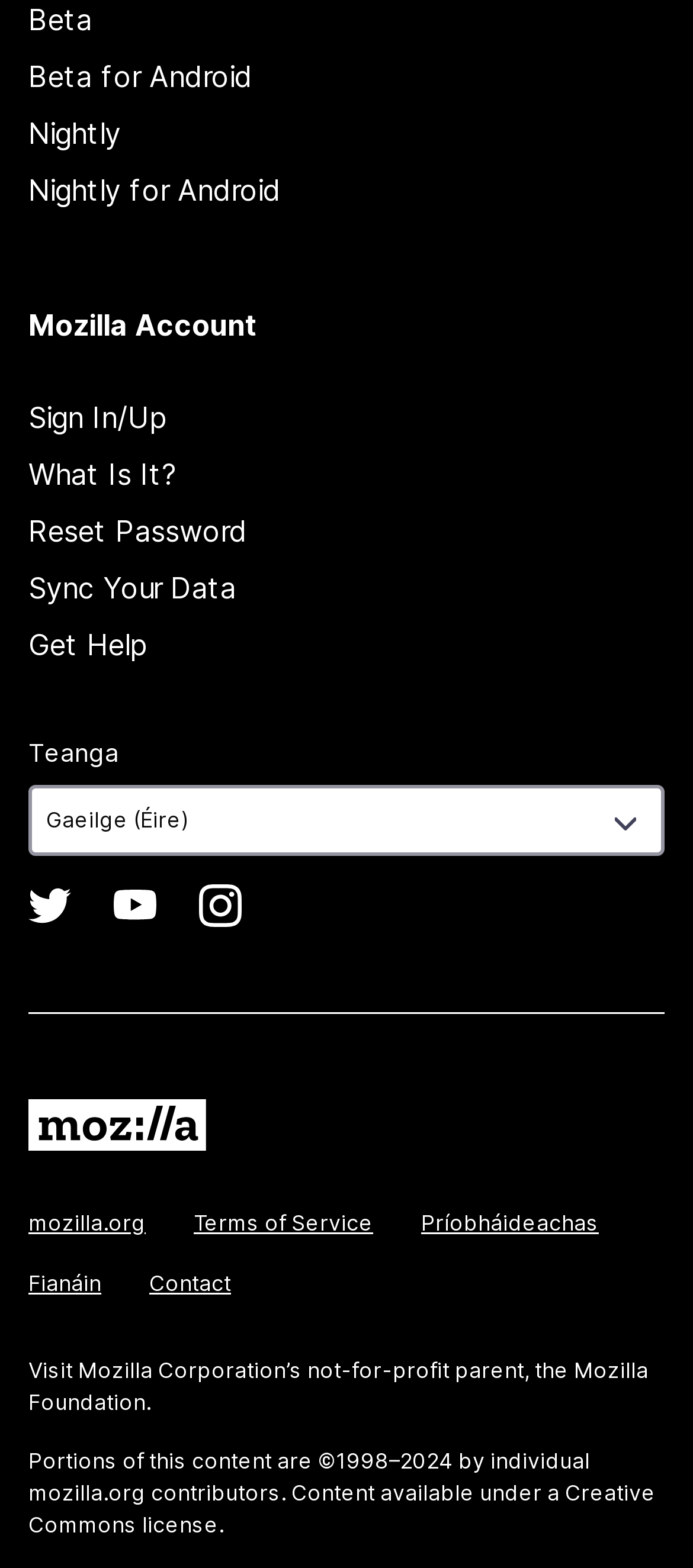Identify the bounding box coordinates of the part that should be clicked to carry out this instruction: "Get help for Mozilla Account".

[0.041, 0.4, 0.21, 0.422]